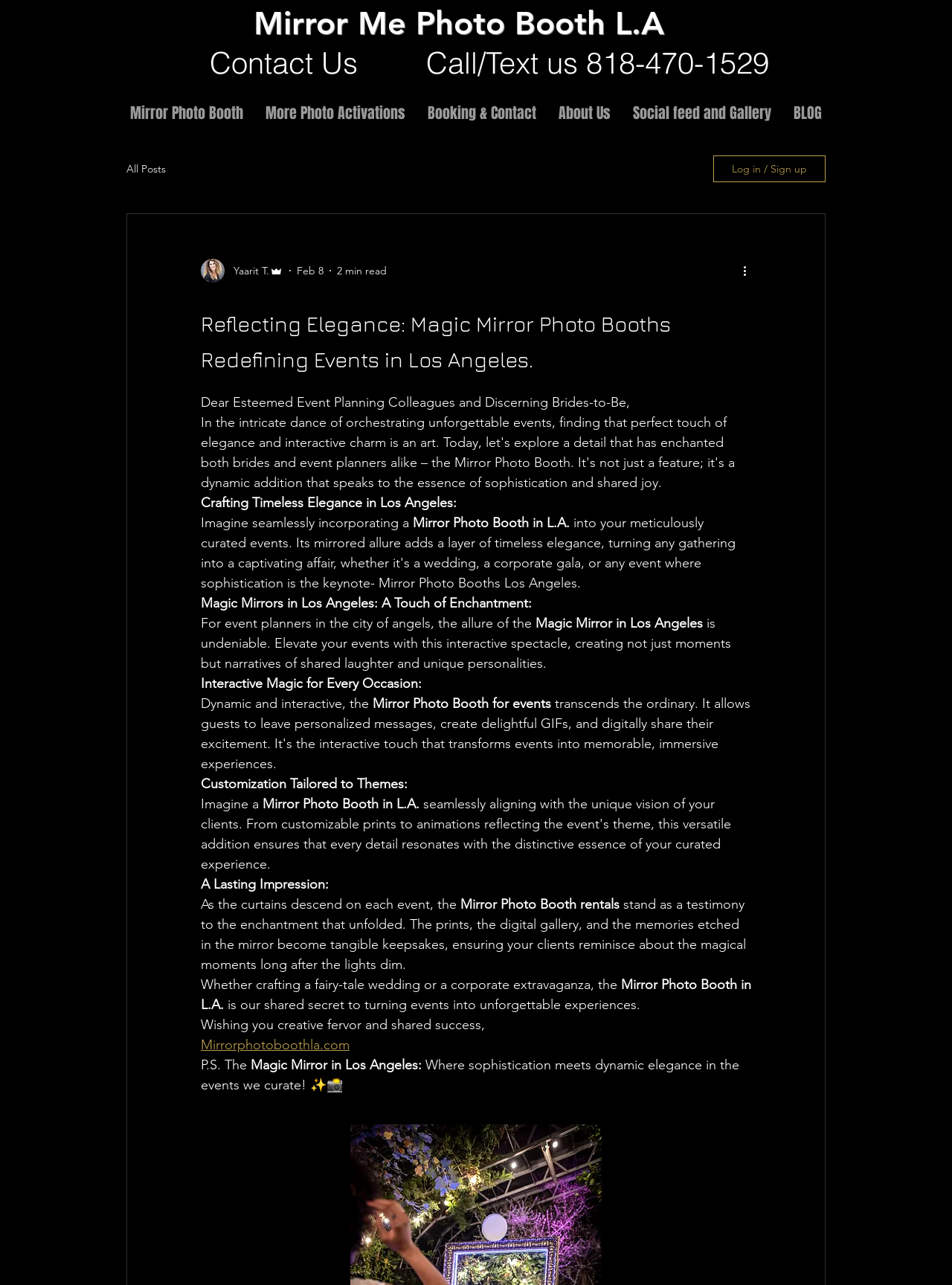Using the details from the image, please elaborate on the following question: What is the company's phone number?

I found the phone number by looking at the link 'Call/Text us 818-470-1529' which is located at the top of the webpage.